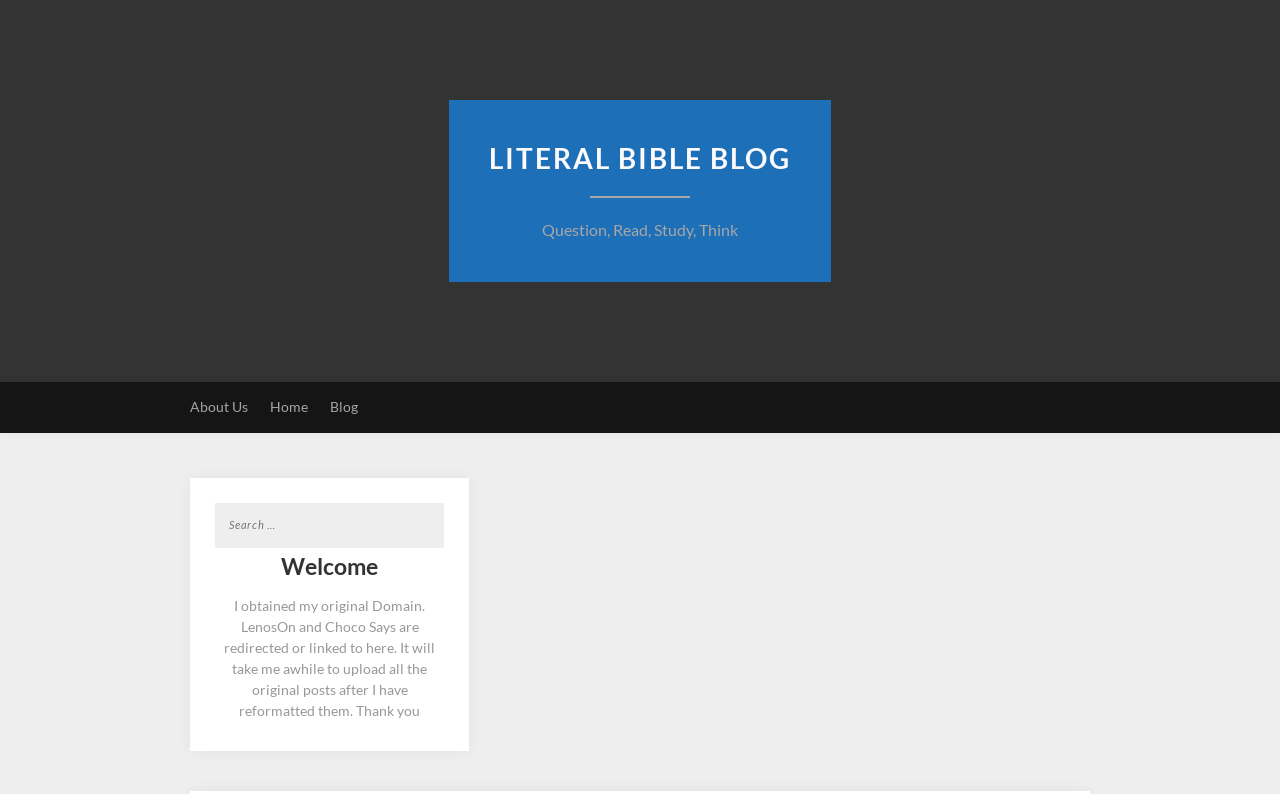What is the welcome message about?
Using the picture, provide a one-word or short phrase answer.

Domain and posts